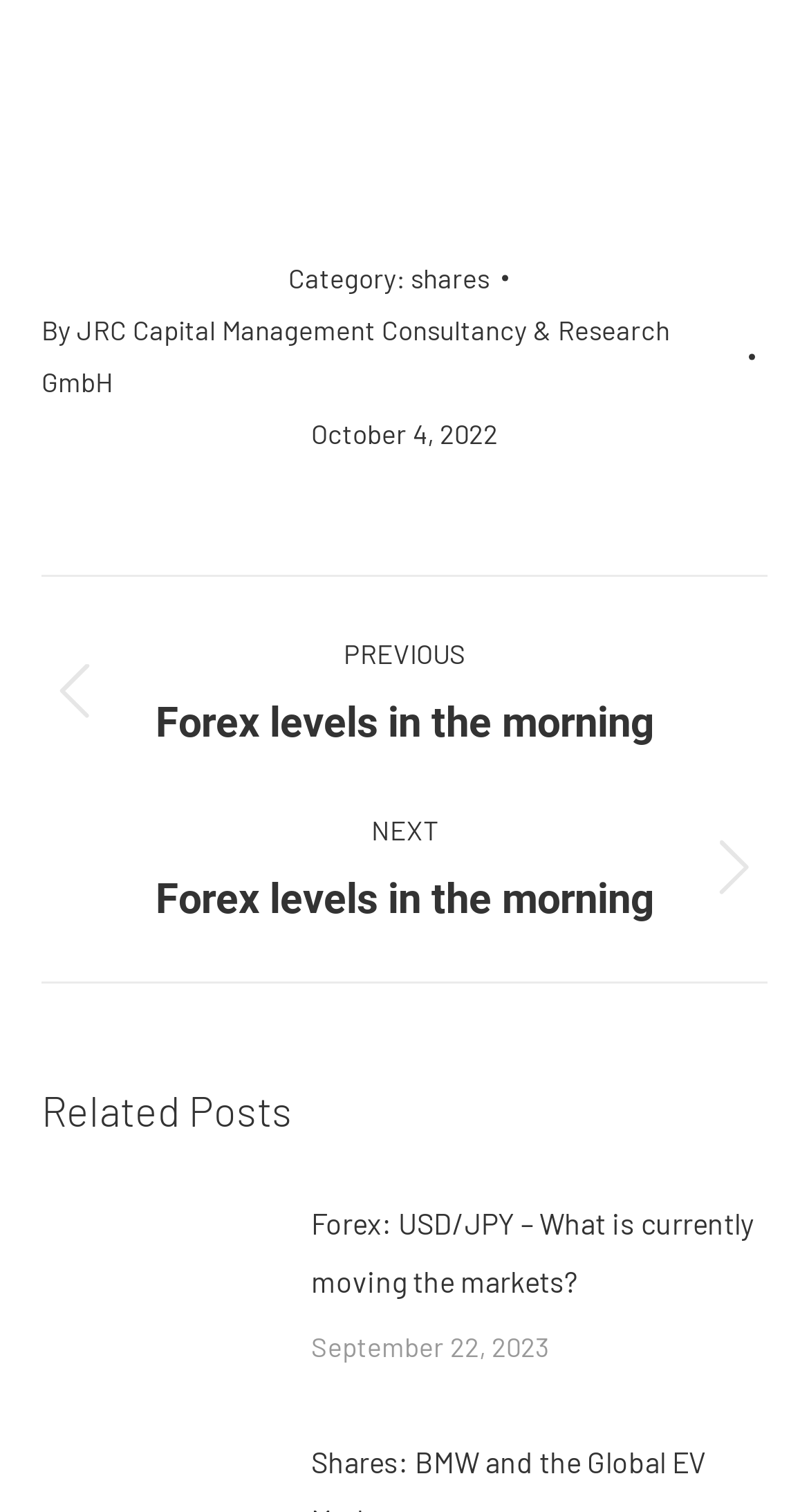What is the title of the related post?
Provide a detailed answer to the question, using the image to inform your response.

The title of the related post is 'Forex: USD/JPY – What is currently moving the markets?' as shown in the 'Related Posts' section of the webpage.